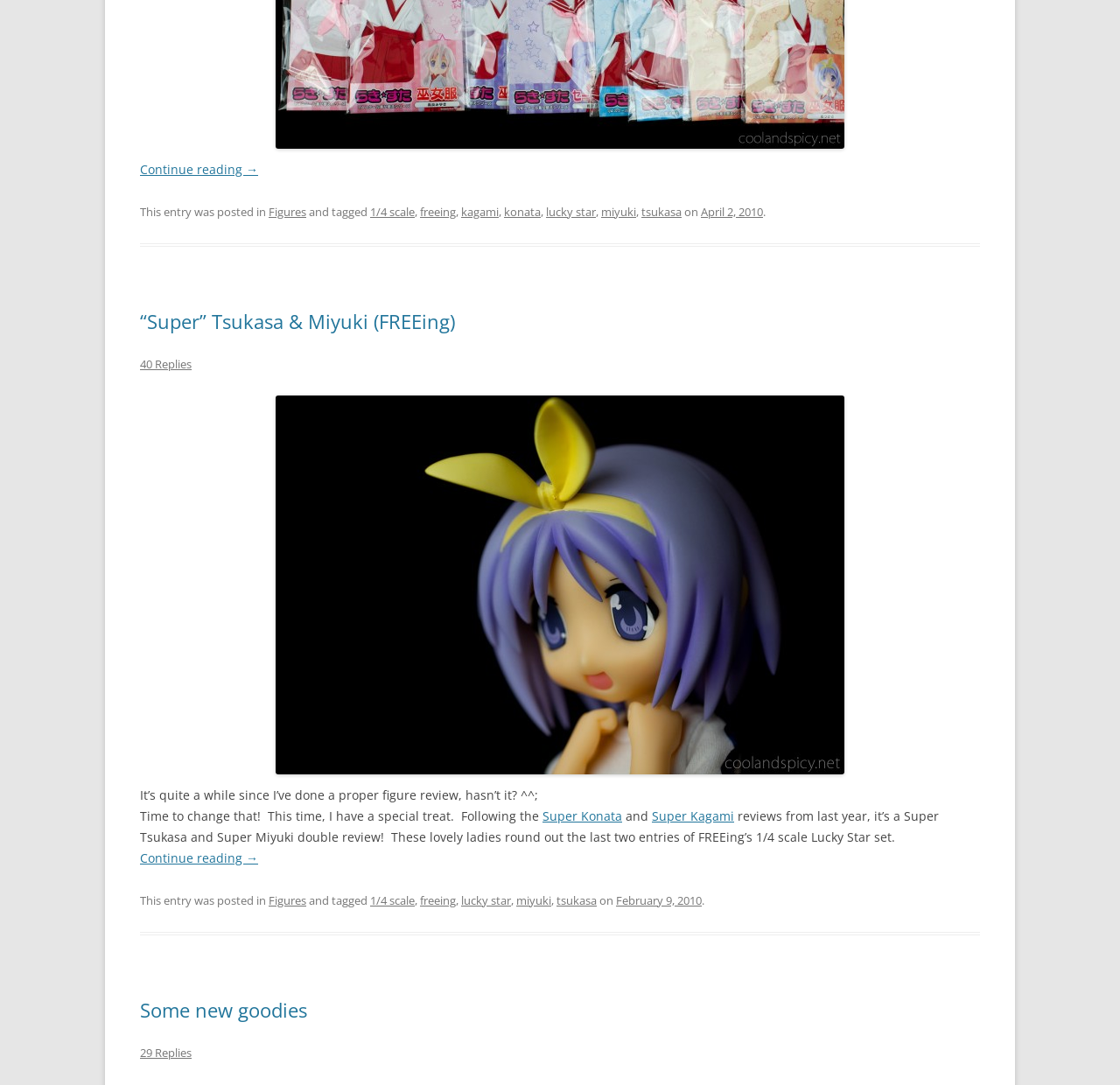Identify the bounding box coordinates for the UI element mentioned here: "kagami". Provide the coordinates as four float values between 0 and 1, i.e., [left, top, right, bottom].

[0.412, 0.188, 0.445, 0.202]